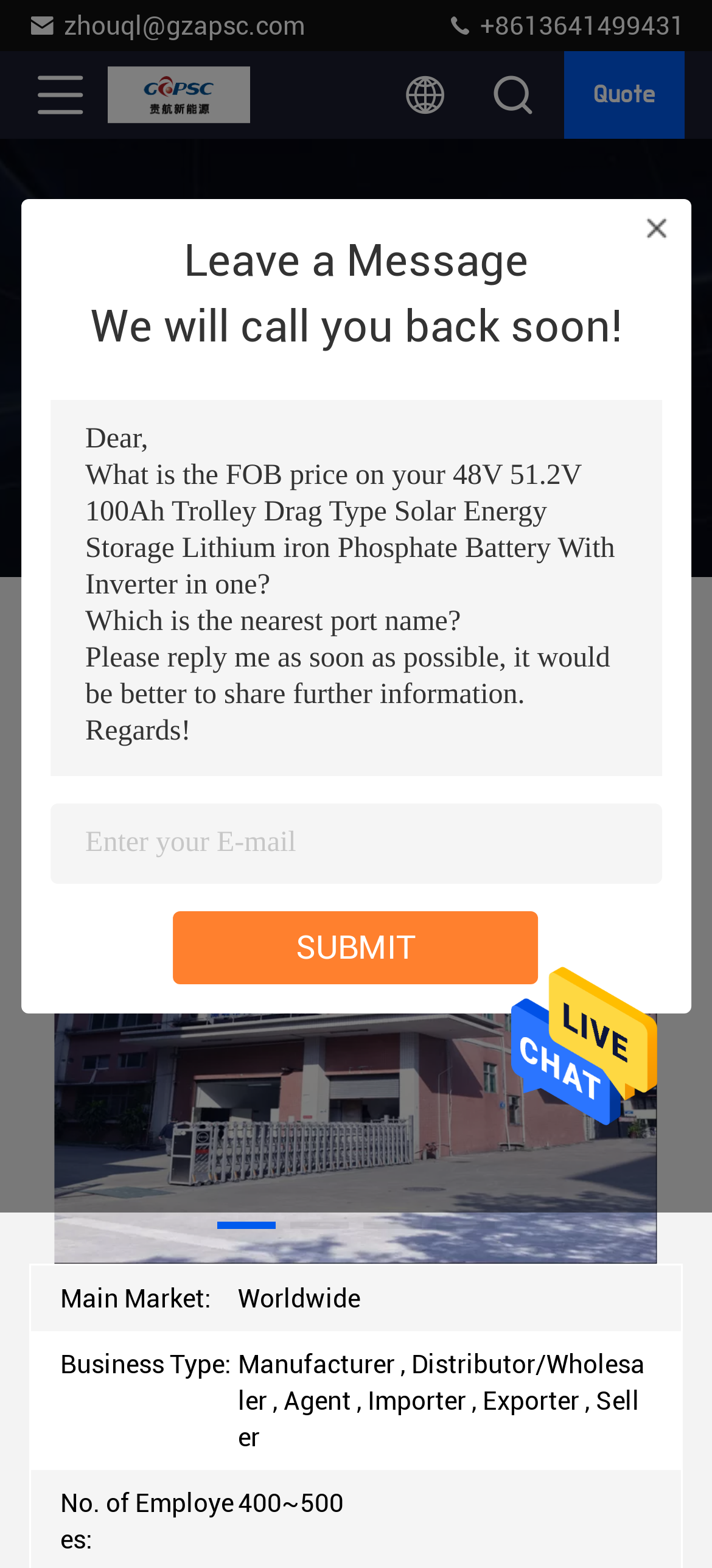What is the company name?
Can you give a detailed and elaborate answer to the question?

The company name is obtained from the heading element 'Shenzhen Guihang Electronic Co., Ltd.' which is located at the top of the webpage, indicating that this webpage is about the company profile.